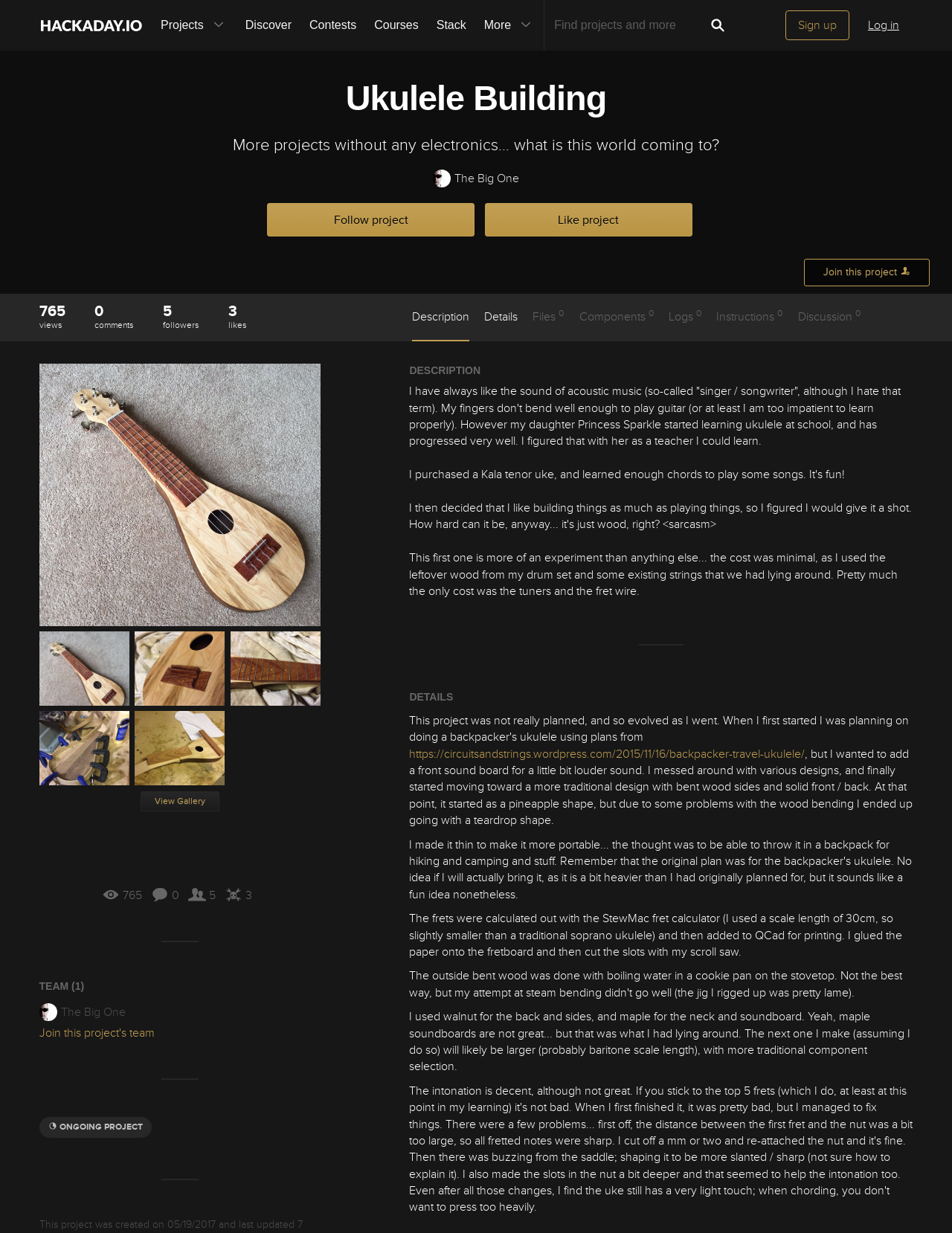Please determine the bounding box coordinates of the element's region to click in order to carry out the following instruction: "View project details". The coordinates should be four float numbers between 0 and 1, i.e., [left, top, right, bottom].

[0.509, 0.25, 0.544, 0.275]